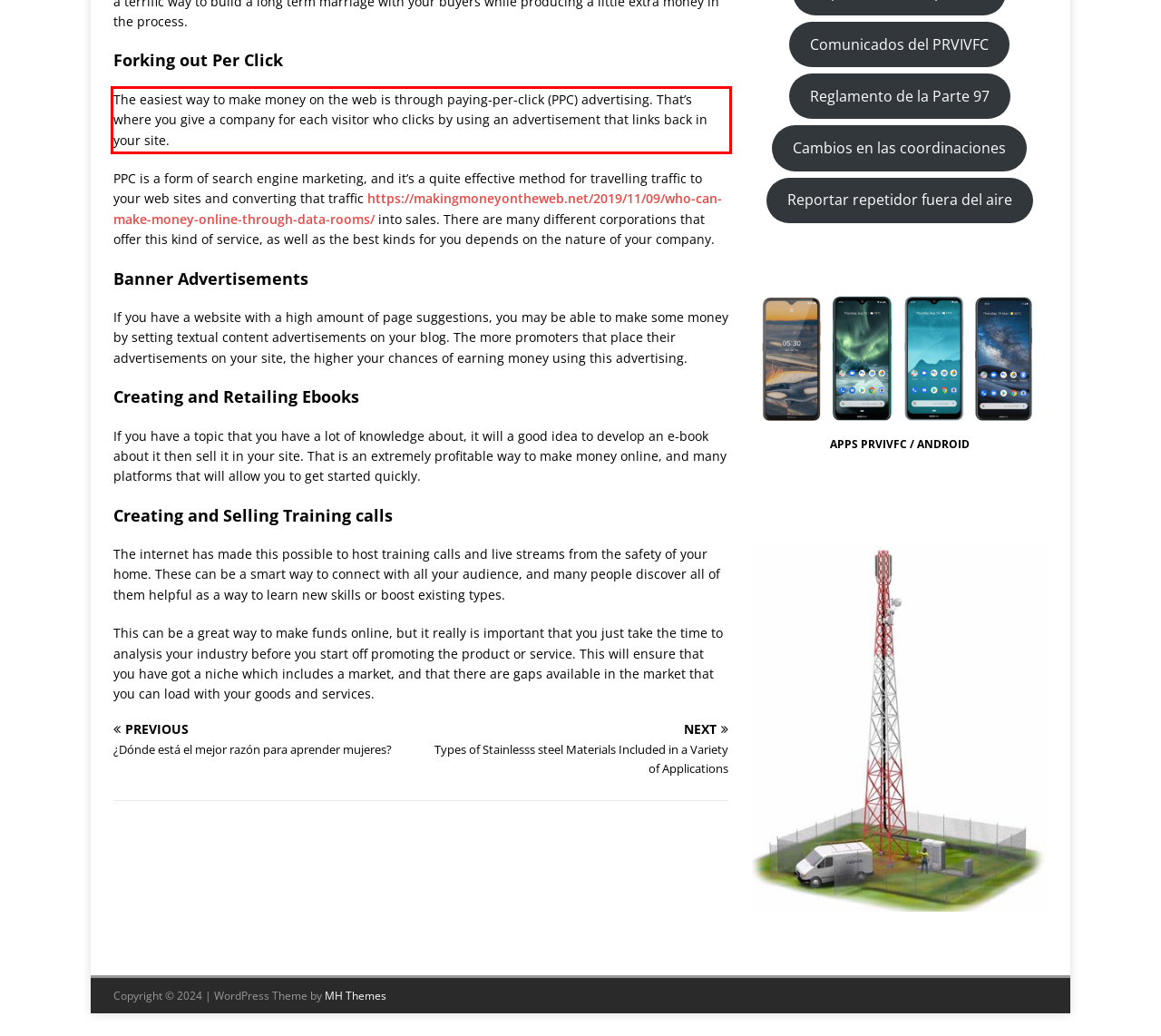Identify the red bounding box in the webpage screenshot and perform OCR to generate the text content enclosed.

The easiest way to make money on the web is through paying-per-click (PPC) advertising. That’s where you give a company for each visitor who clicks by using an advertisement that links back in your site.